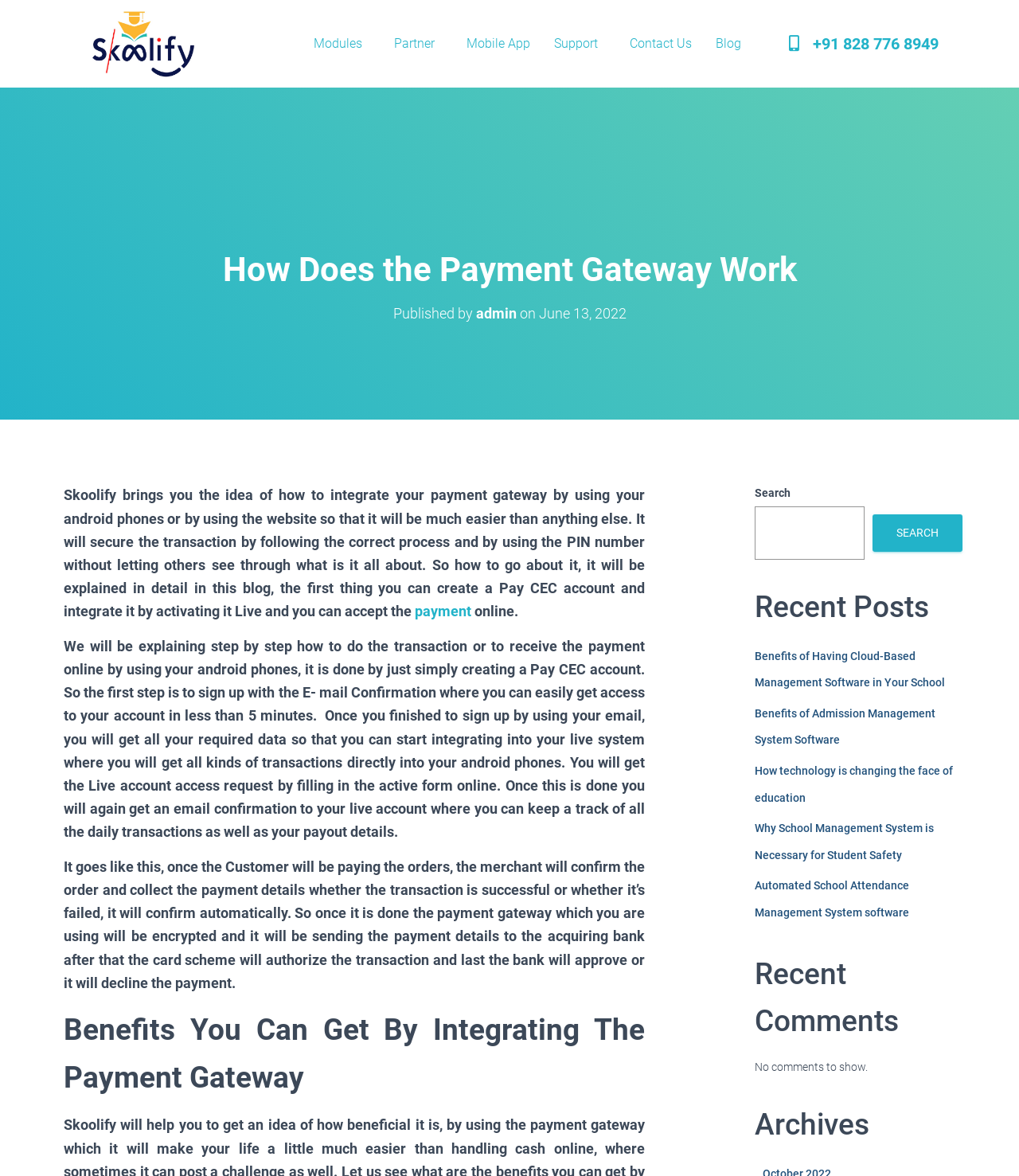Identify the bounding box coordinates of the section to be clicked to complete the task described by the following instruction: "Click the 'Modules' link". The coordinates should be four float numbers between 0 and 1, formatted as [left, top, right, bottom].

[0.296, 0.021, 0.375, 0.053]